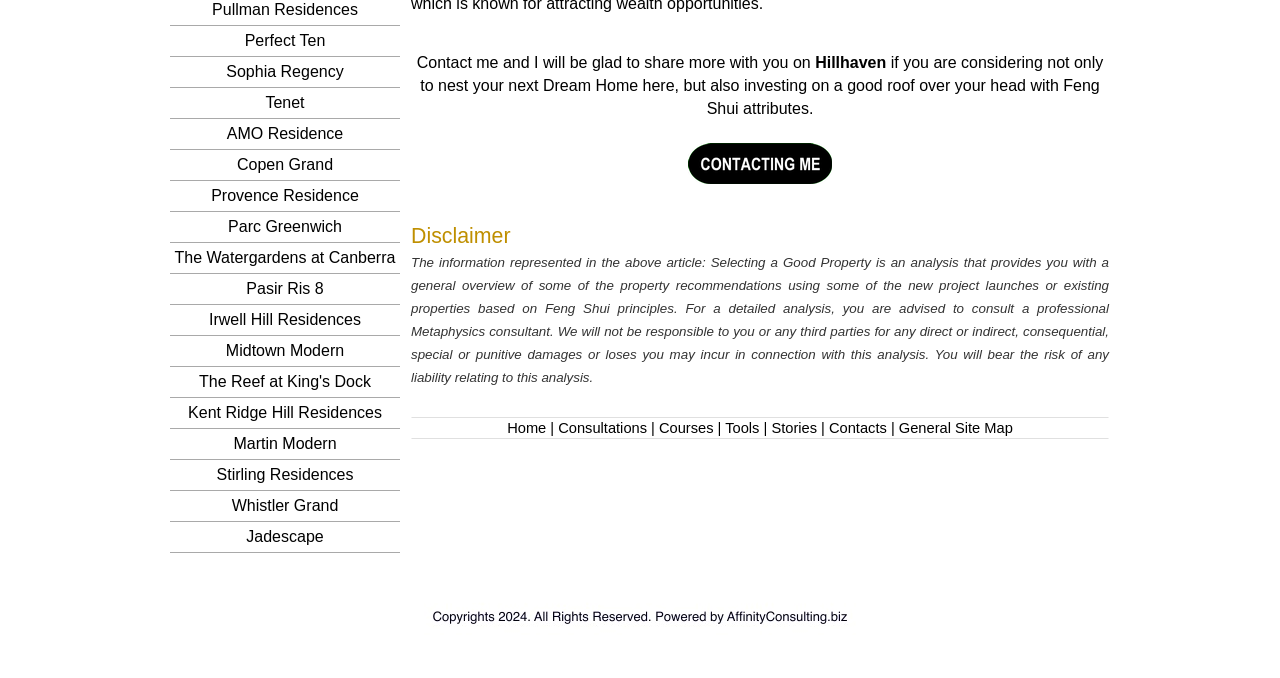Respond with a single word or short phrase to the following question: 
What is the first property listed?

Perfect Ten